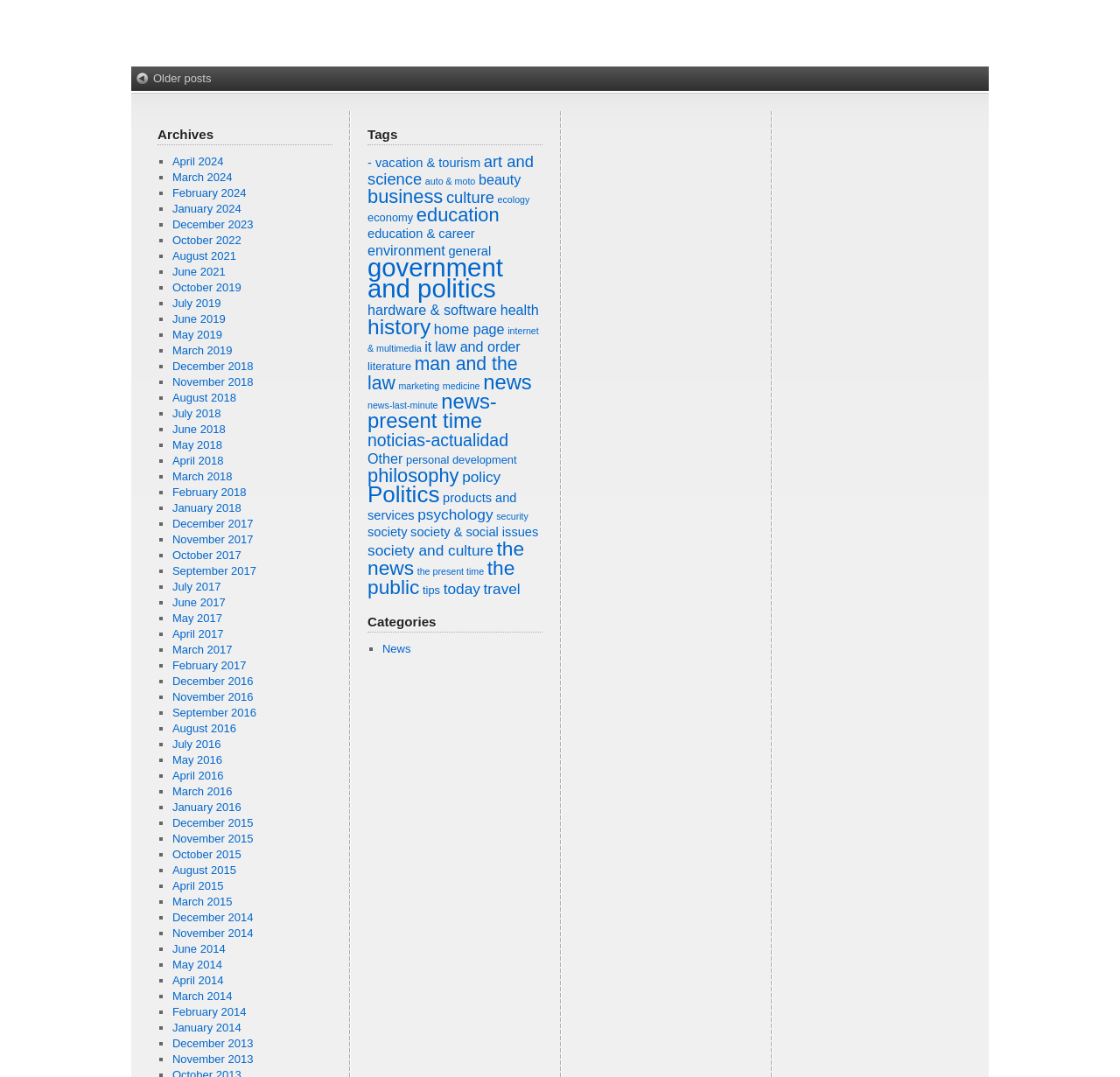Please examine the image and answer the question with a detailed explanation:
What is the position of the 'Older posts' link?

Based on the bounding box coordinates, I determined that the 'Older posts' link is located at the top-left corner of the webpage, with coordinates [0.121, 0.066, 0.189, 0.078].